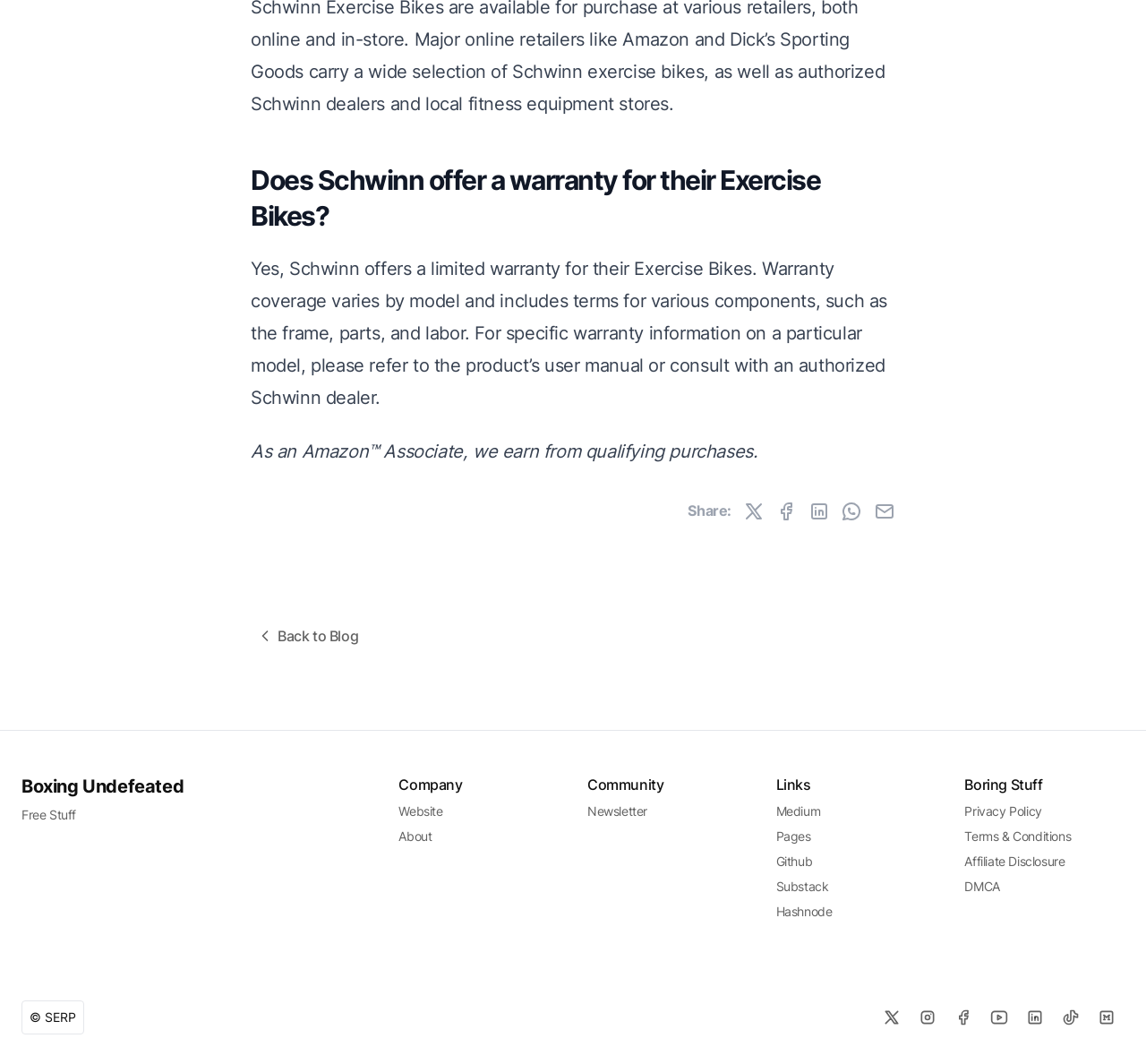Based on the element description, predict the bounding box coordinates (top-left x, top-left y, bottom-right x, bottom-right y) for the UI element in the screenshot: Terms & Conditions

[0.842, 0.778, 0.934, 0.793]